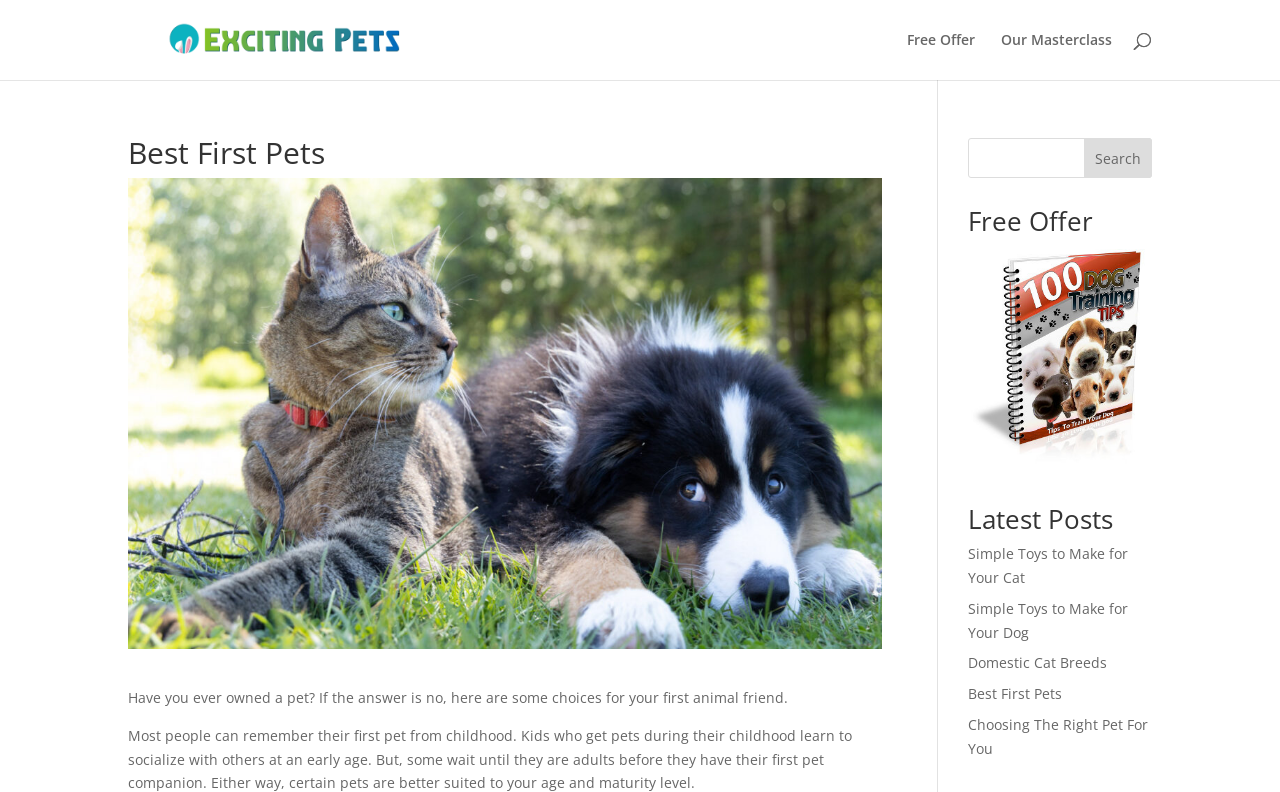What is the main topic of this webpage?
Give a one-word or short-phrase answer derived from the screenshot.

Pets